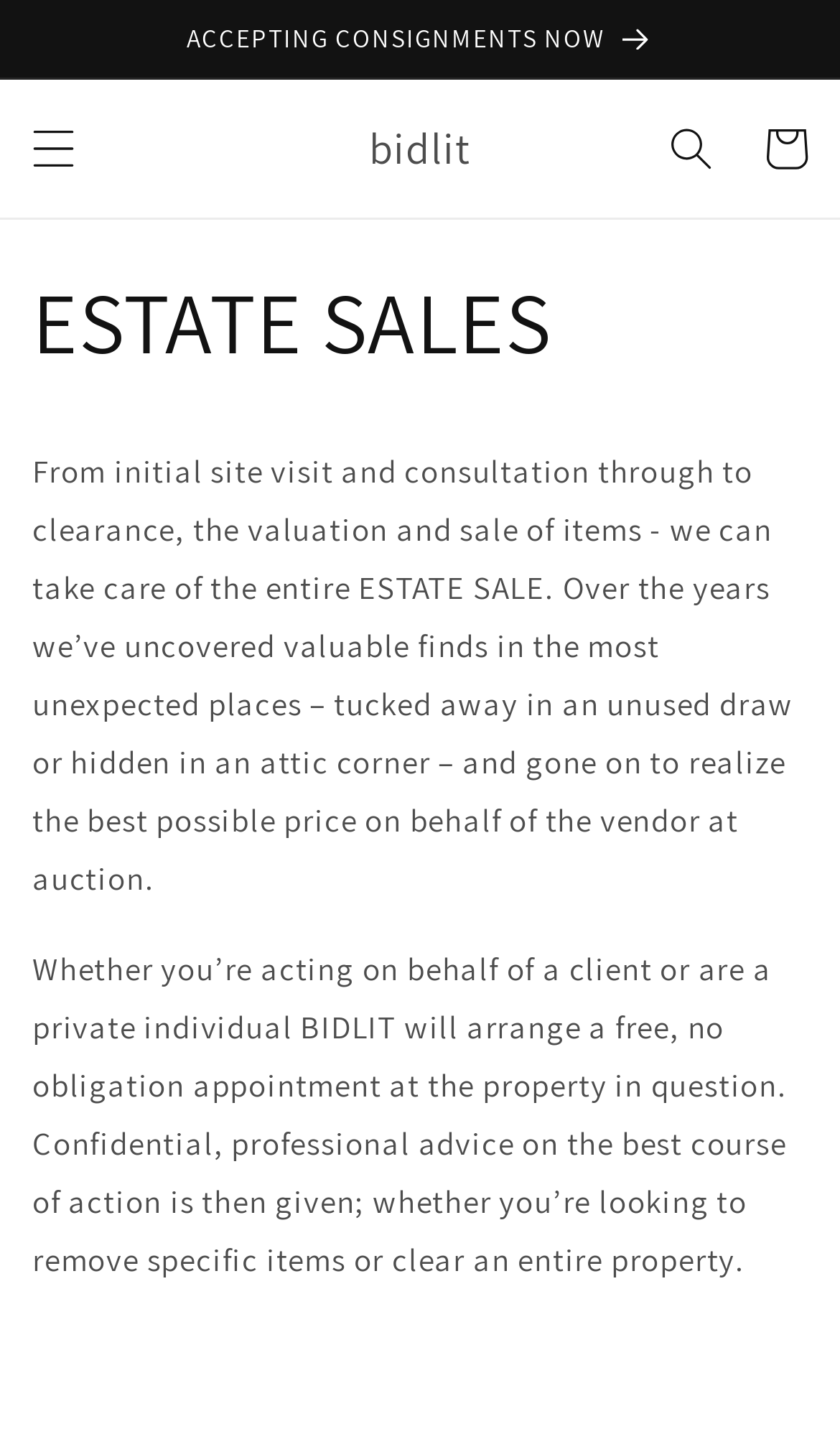What service does this company provide?
Look at the screenshot and respond with a single word or phrase.

Estate sales